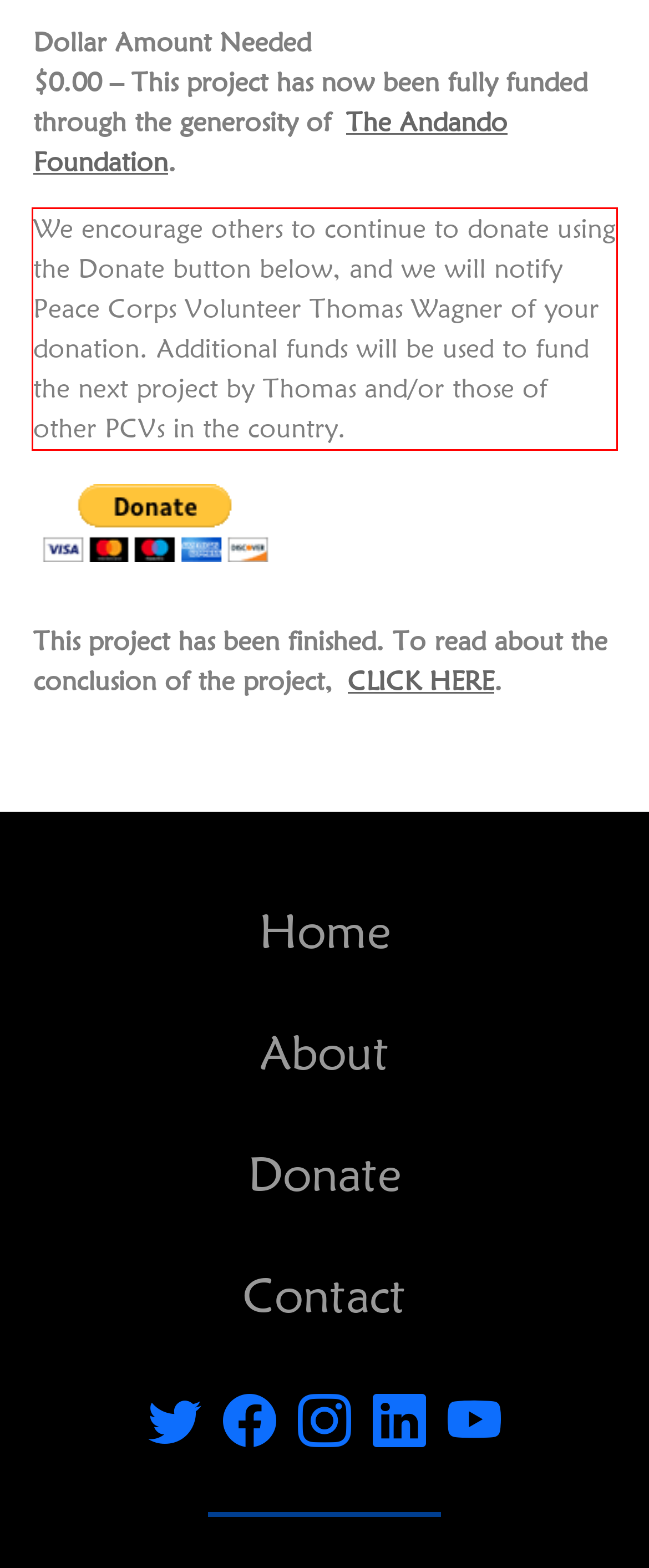By examining the provided screenshot of a webpage, recognize the text within the red bounding box and generate its text content.

We encourage others to continue to donate using the Donate button below, and we will notify Peace Corps Volunteer Thomas Wagner of your donation. Additional funds will be used to fund the next project by Thomas and/or those of other PCVs in the country.